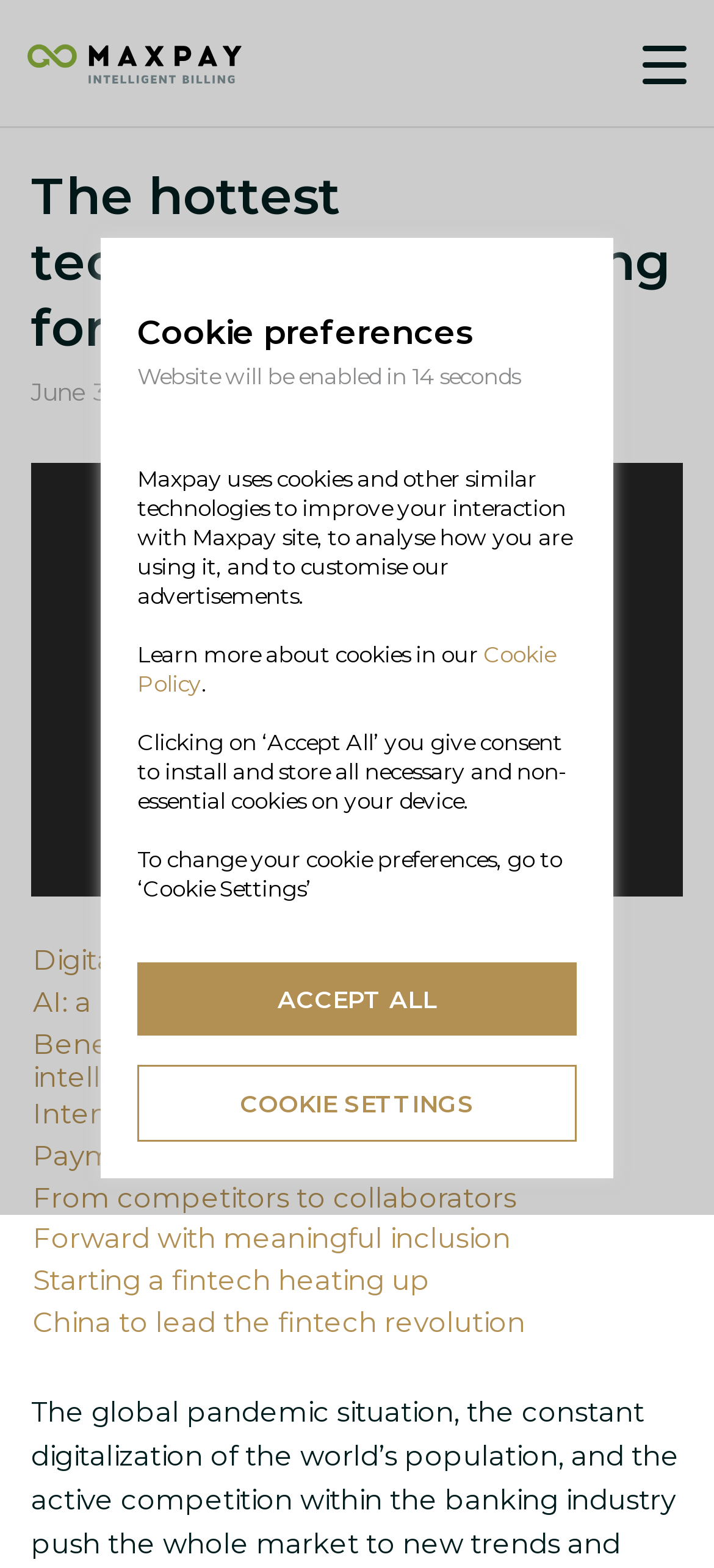Please answer the following question using a single word or phrase: 
What is the date of the blog post?

June 30, 2021